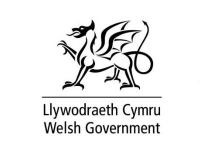Use one word or a short phrase to answer the question provided: 
What values does the dragon symbolize in the context of Wales?

Strength and resilience